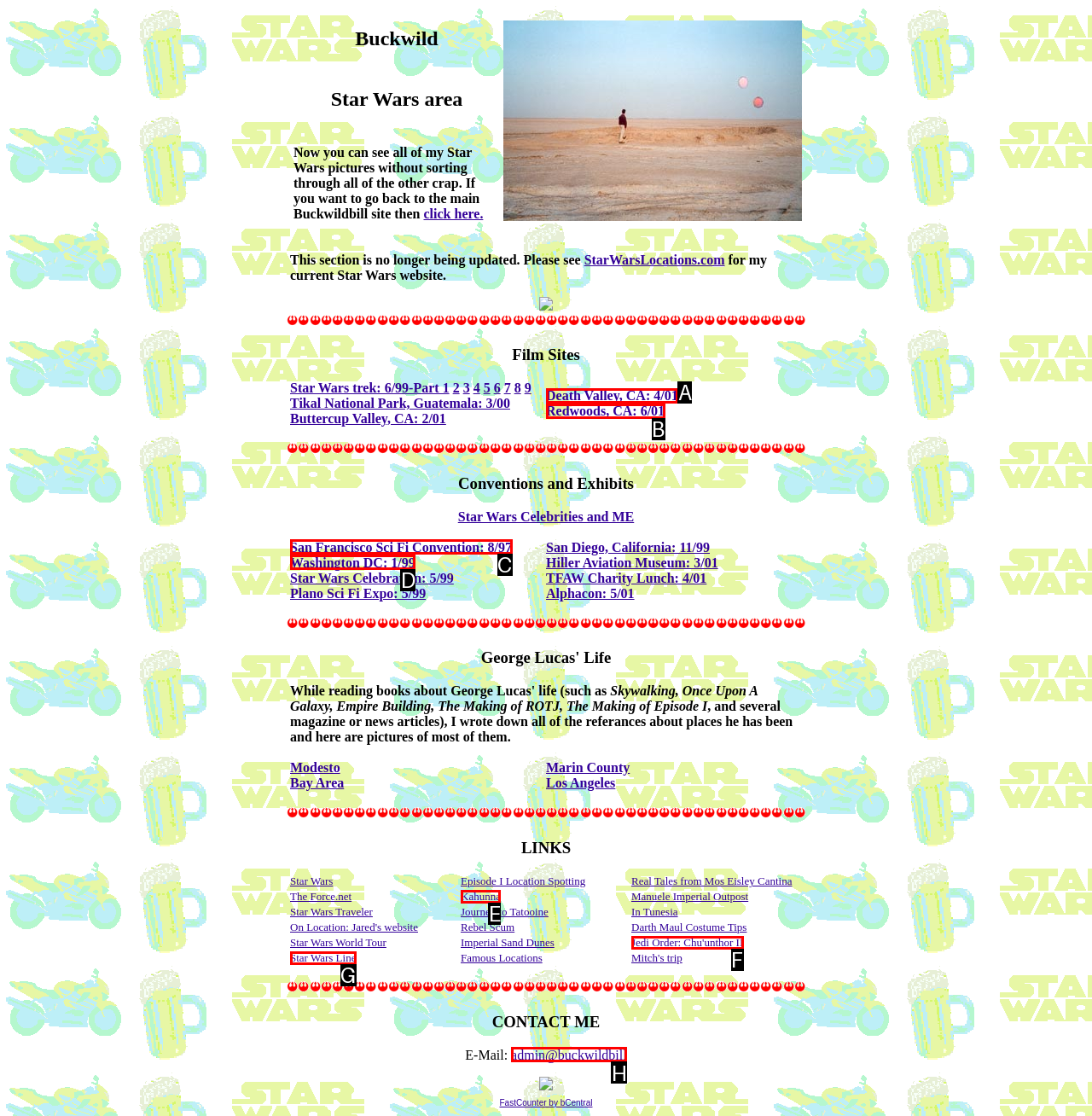Determine which HTML element best suits the description: Death Valley, CA: 4/01. Reply with the letter of the matching option.

A